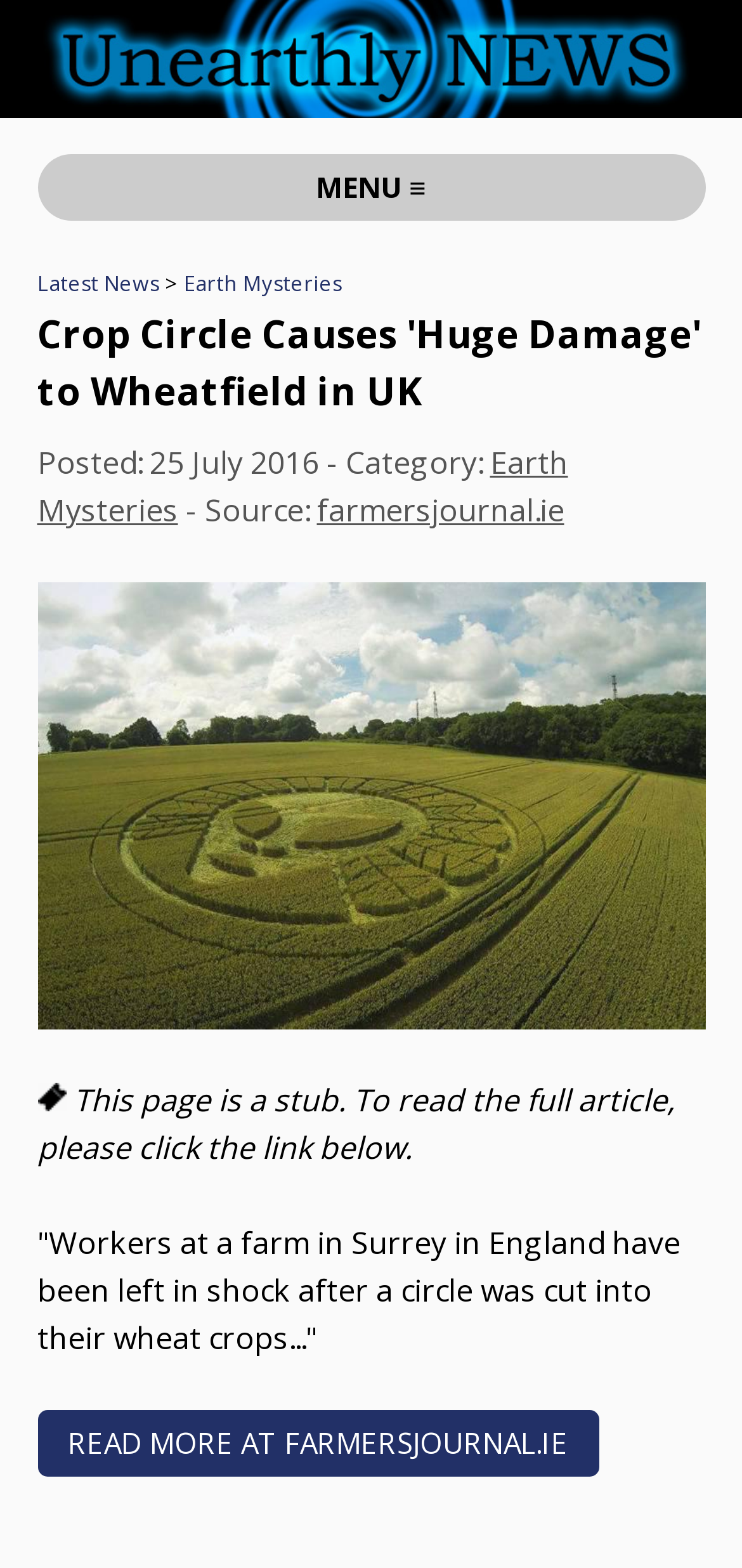Predict the bounding box coordinates for the UI element described as: "READ MORE AT farmersjournal.ie". The coordinates should be four float numbers between 0 and 1, presented as [left, top, right, bottom].

[0.05, 0.899, 0.806, 0.942]